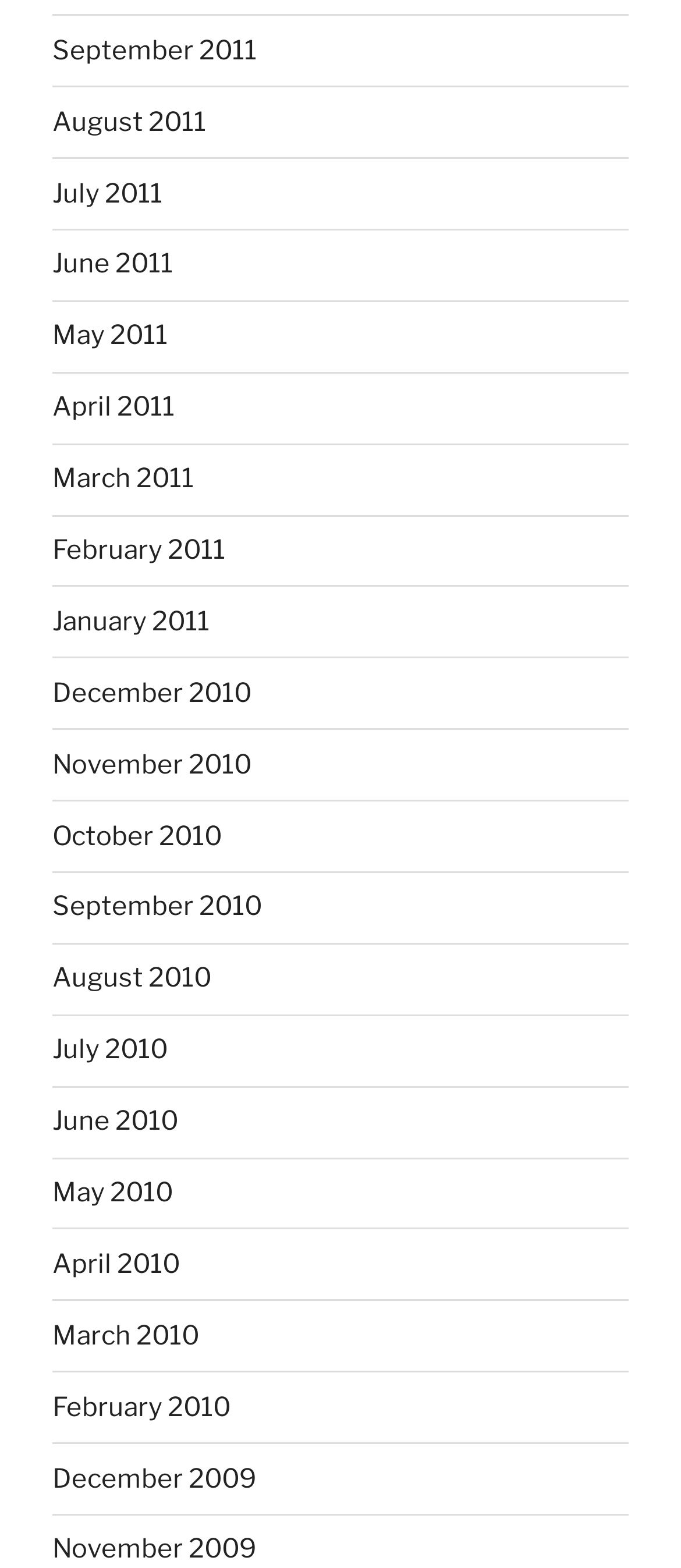How many links are there in the first row?
Please answer the question as detailed as possible.

I analyzed the bounding box coordinates of the link elements and found that the first 5 links (September 2011 to May 2011) have similar y1 and y2 coordinates, indicating that they are in the same row.